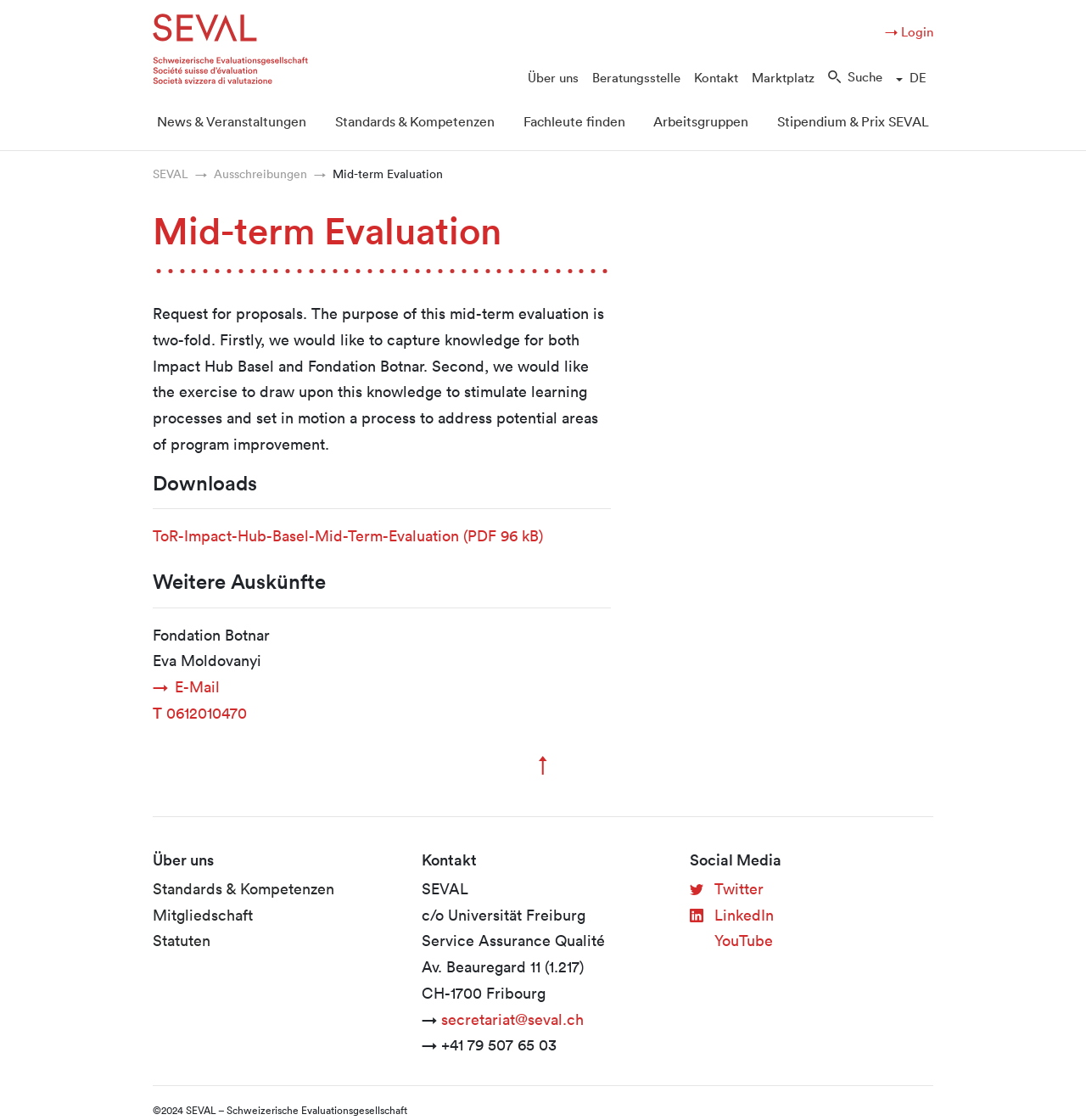Find the bounding box coordinates of the area to click in order to follow the instruction: "Download the 'ToR-Impact-Hub-Basel-Mid-Term-Evaluation' PDF".

[0.141, 0.469, 0.5, 0.487]